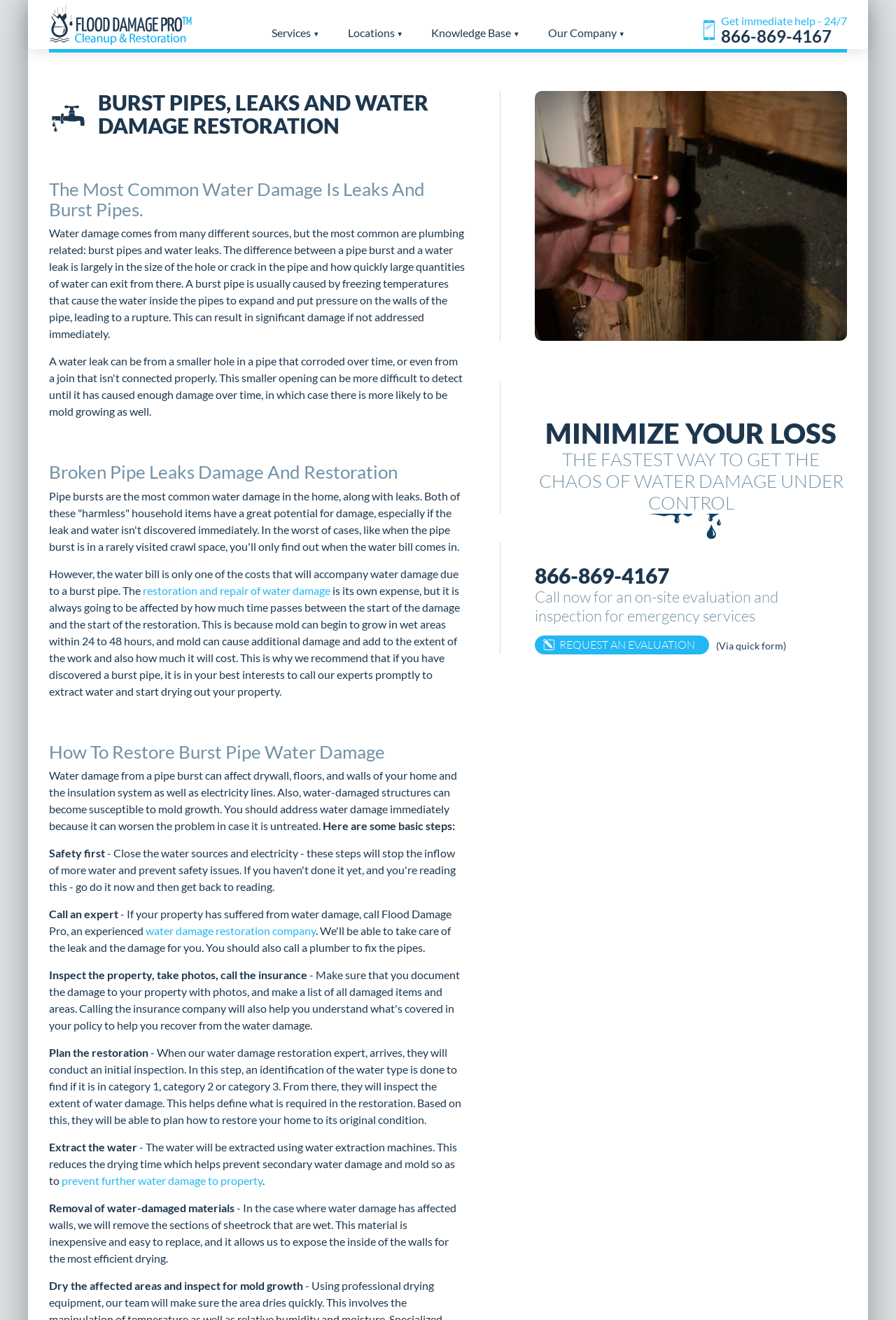Locate the bounding box coordinates of the element that should be clicked to execute the following instruction: "Call the phone number 866-869-4167".

[0.805, 0.019, 0.928, 0.035]